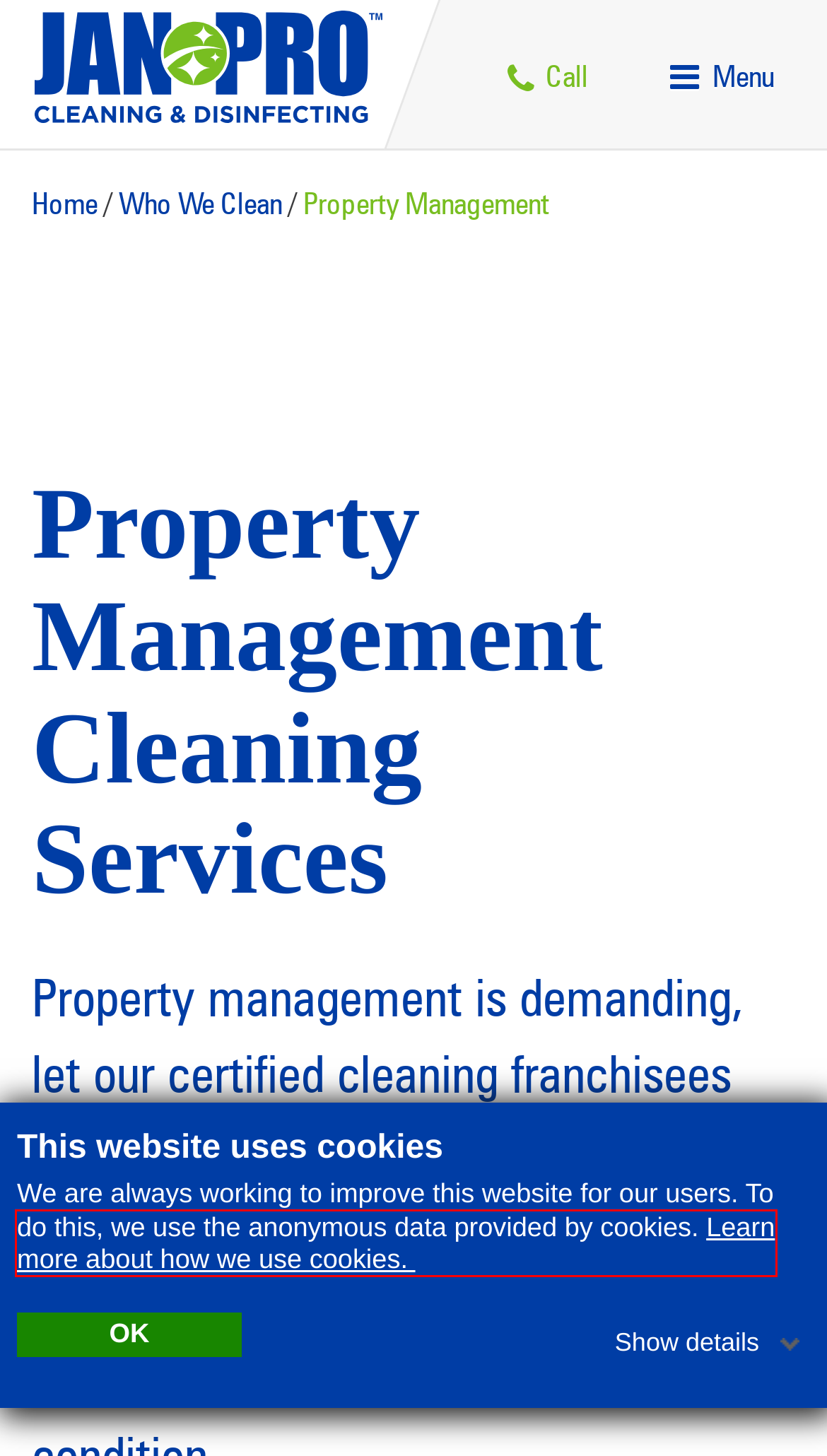You have a screenshot of a webpage where a red bounding box highlights a specific UI element. Identify the description that best matches the resulting webpage after the highlighted element is clicked. The choices are:
A. Frequently Asked Questions | Commercial Cleaning | JAN-PRO Cleaning & Disinfecting
B. JAN-PRO Customer Portal
C. Client Videos | Testimonials | JAN-PRO Cleaning & Disinfecting
D. Franchisee Videos | Testimonials | JAN-PRO Cleaning & Disinfecting
E. Commercial Cleaning Blog | JAN-PRO Cleaning & Disinfecting
F. Free Custom Quotes | Commercial Cleaning Services | JAN-PRO Cleaning & Disinfecting
G. Privacy Policy | JAN-PRO Cleaning & Disinfecting
H. Locations | Commercial Cleaning Services | JAN-PRO Cleaning & Disinfecting

G